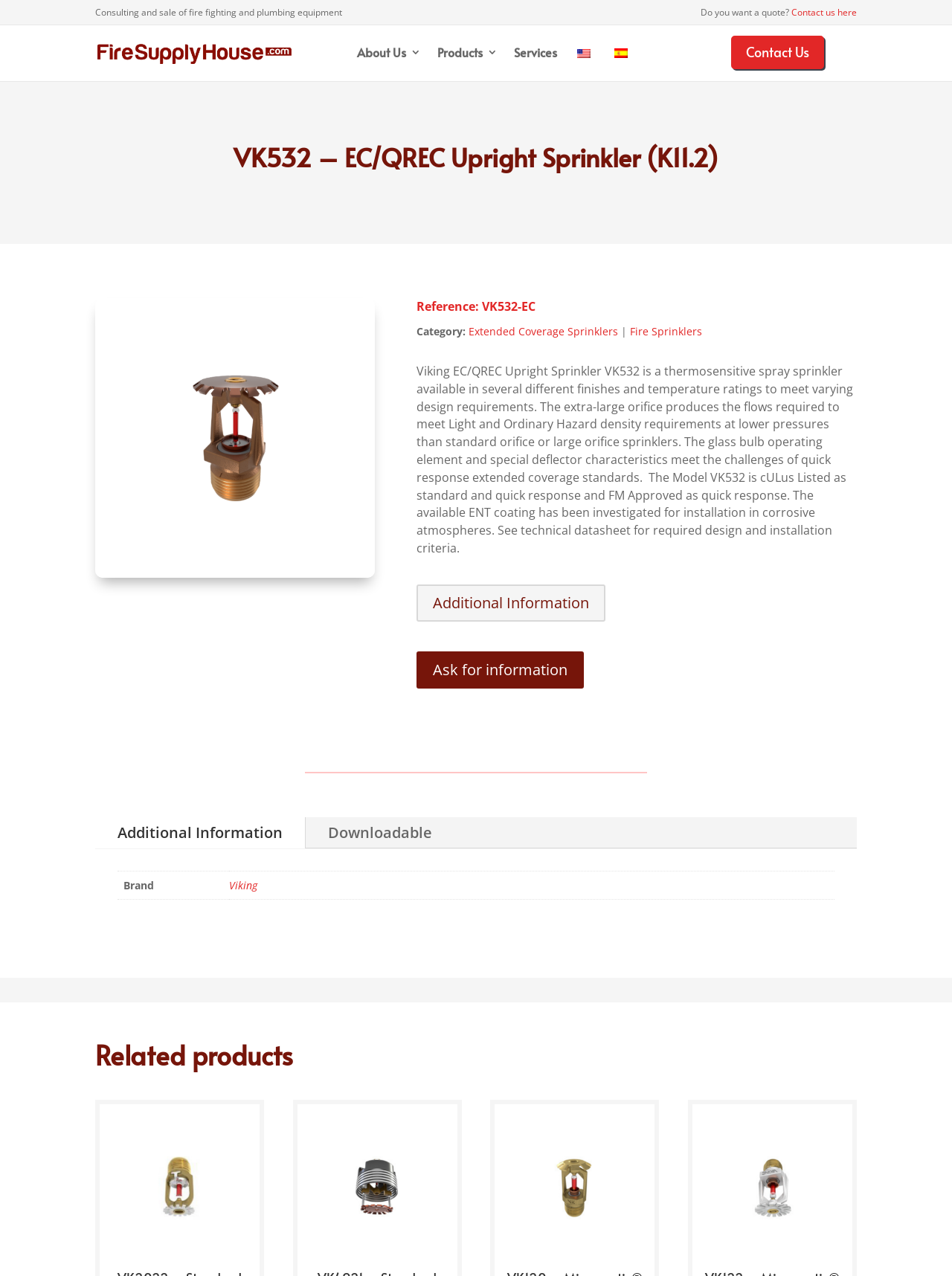Pinpoint the bounding box coordinates of the element to be clicked to execute the instruction: "View additional information about the product".

[0.438, 0.458, 0.636, 0.487]